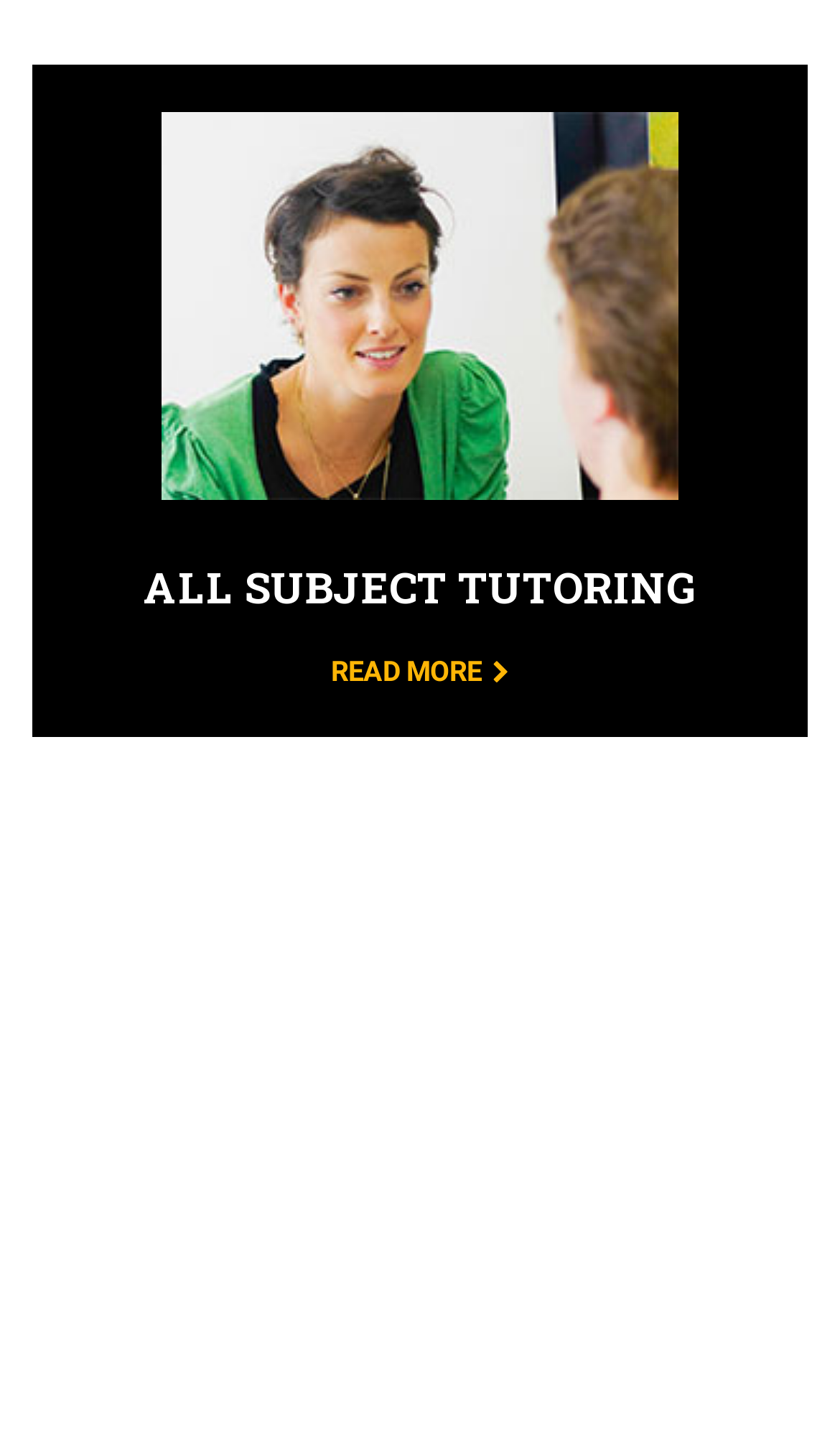What is the main topic of the first link?
Look at the image and respond with a single word or a short phrase.

ALL SUBJECT TUTORING